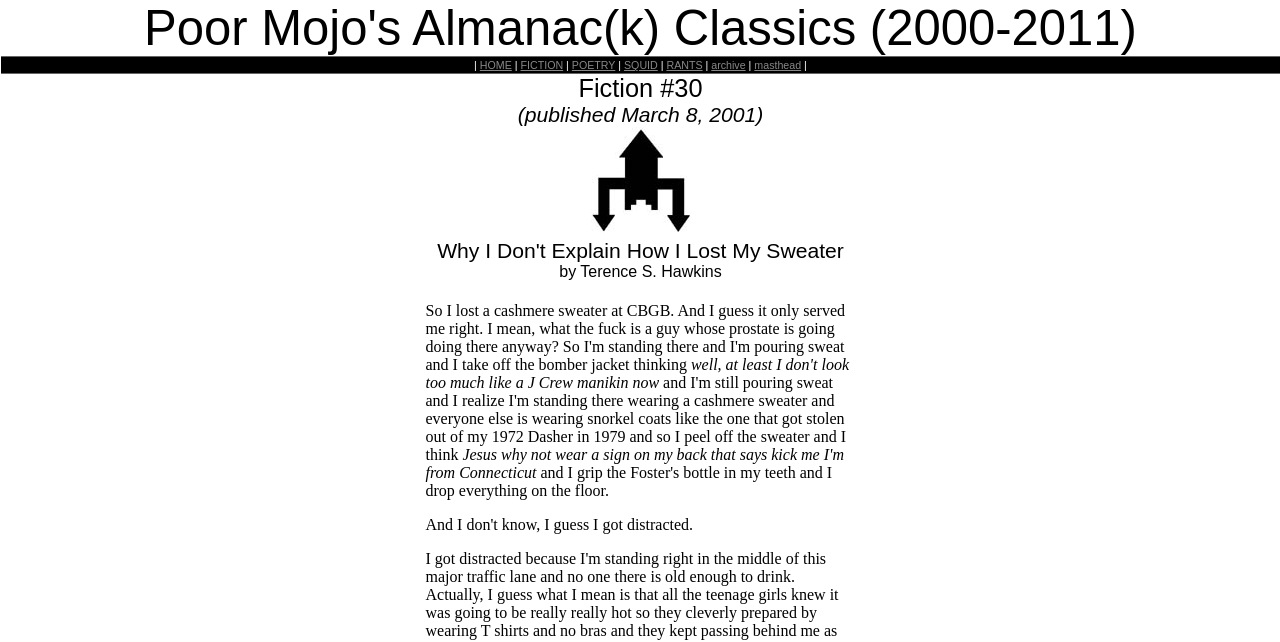Offer an in-depth caption of the entire webpage.

The webpage is titled "Poor Mojo's Classic Fiction: Terence_S._Hawkins 'Why I Don't Explain How I Lost My Sweater'". At the top, there is a navigation menu consisting of 6 links: 'HOME', 'FICTION', 'POETRY', 'SQUID', 'RANTS', and 'archive', separated by vertical lines. These links are positioned horizontally, taking up the top section of the page.

Below the navigation menu, there is a title section. The title "Fiction #30" is located on the left, and a subtitle "(published March 8, 2001)" is positioned to its right. 

An image is placed below the title section, taking up a significant portion of the page. 

The author's name, "by Terence S. Hawkins", is written below the image.